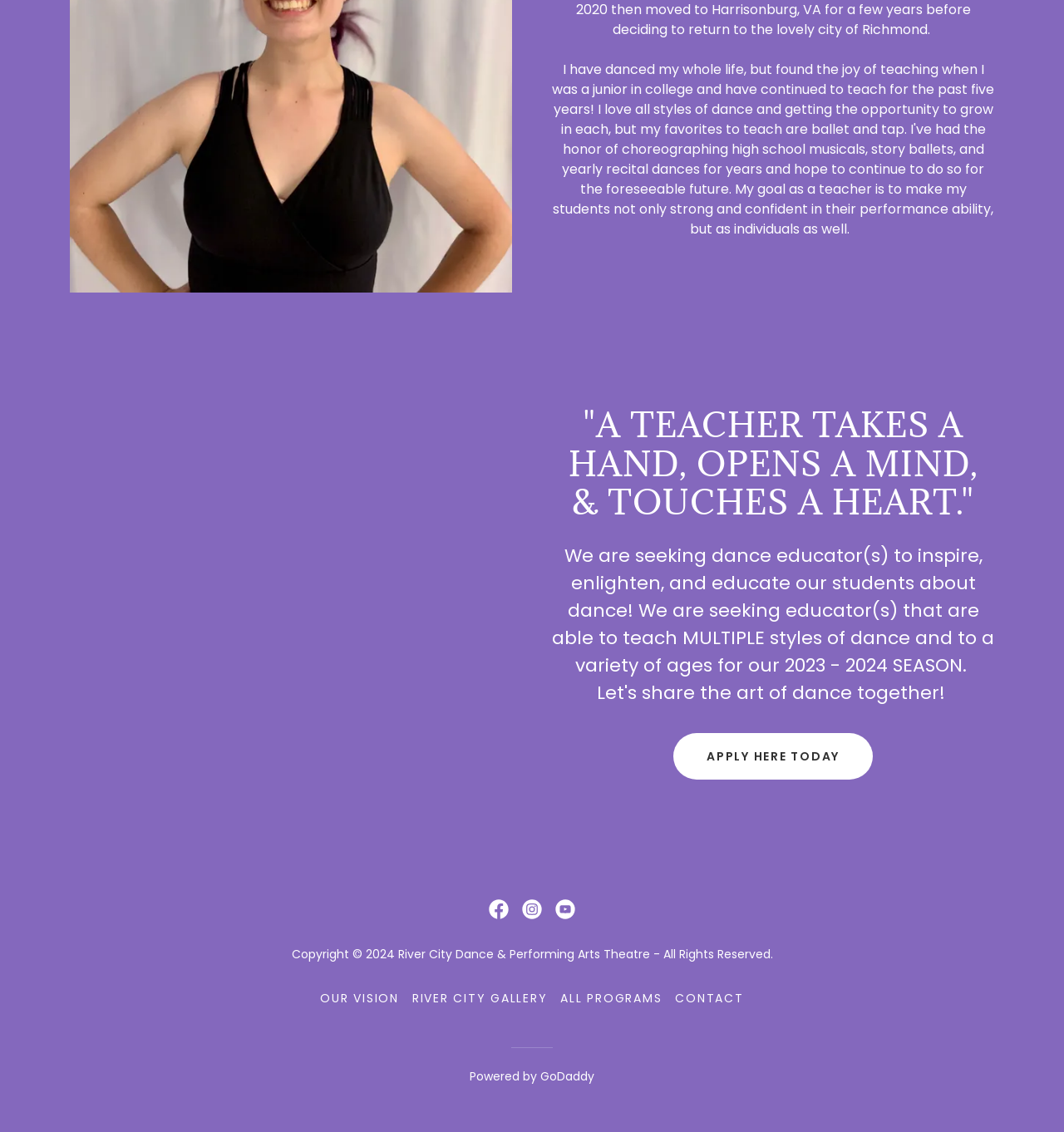What is the name of the website builder?
Based on the image content, provide your answer in one word or a short phrase.

GoDaddy